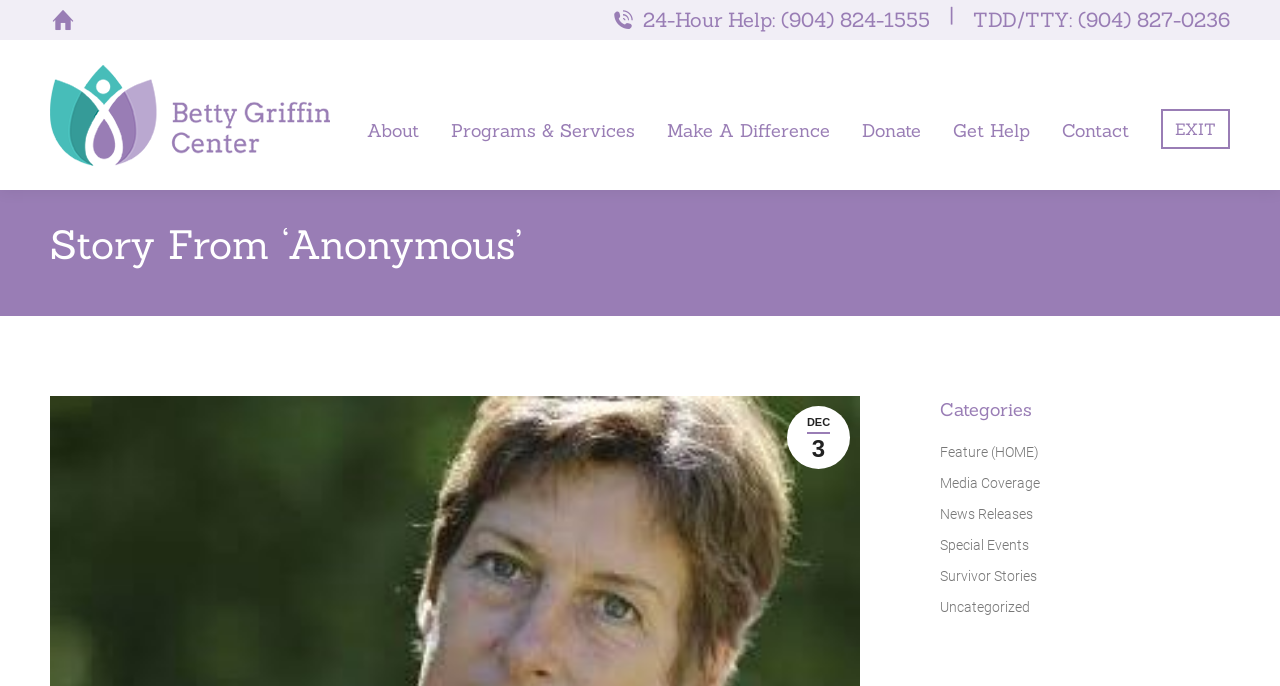Locate the bounding box coordinates of the element I should click to achieve the following instruction: "Search for something".

None